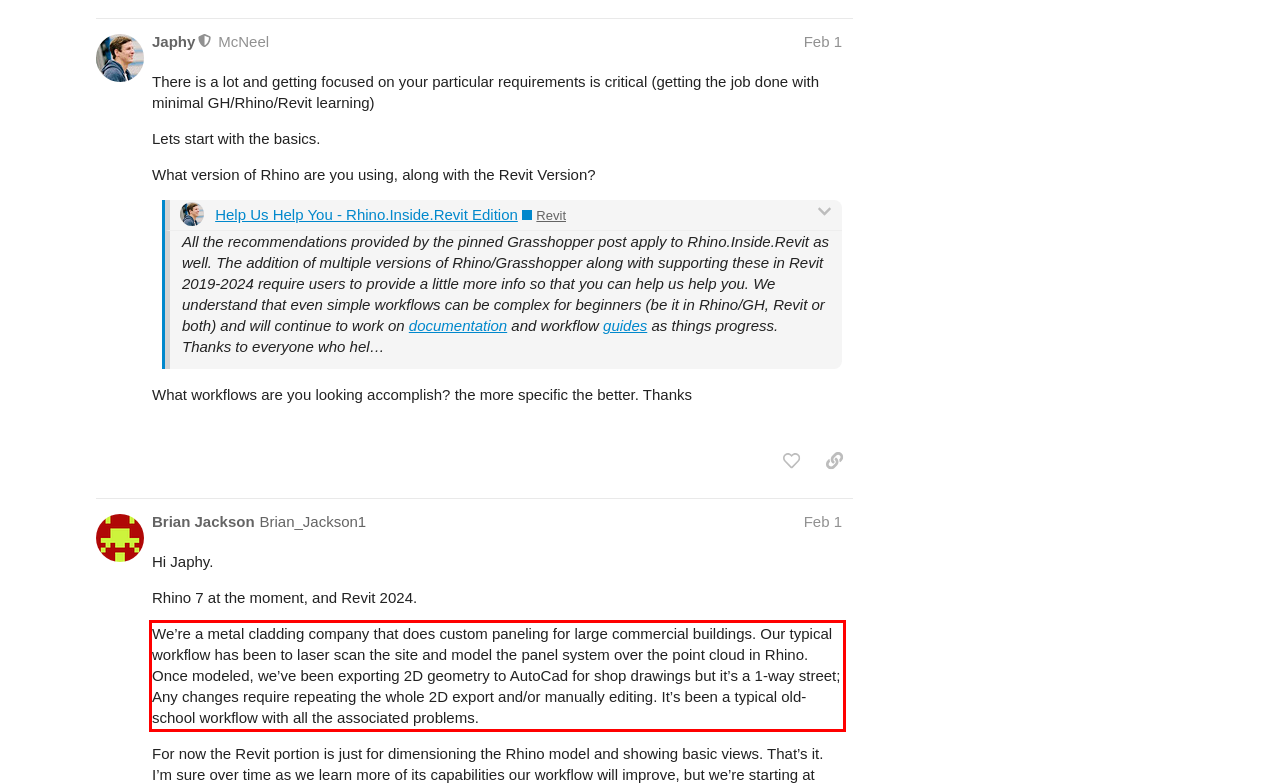Examine the screenshot of the webpage, locate the red bounding box, and perform OCR to extract the text contained within it.

We’re a metal cladding company that does custom paneling for large commercial buildings. Our typical workflow has been to laser scan the site and model the panel system over the point cloud in Rhino. Once modeled, we’ve been exporting 2D geometry to AutoCad for shop drawings but it’s a 1-way street; Any changes require repeating the whole 2D export and/or manually editing. It’s been a typical old-school workflow with all the associated problems.